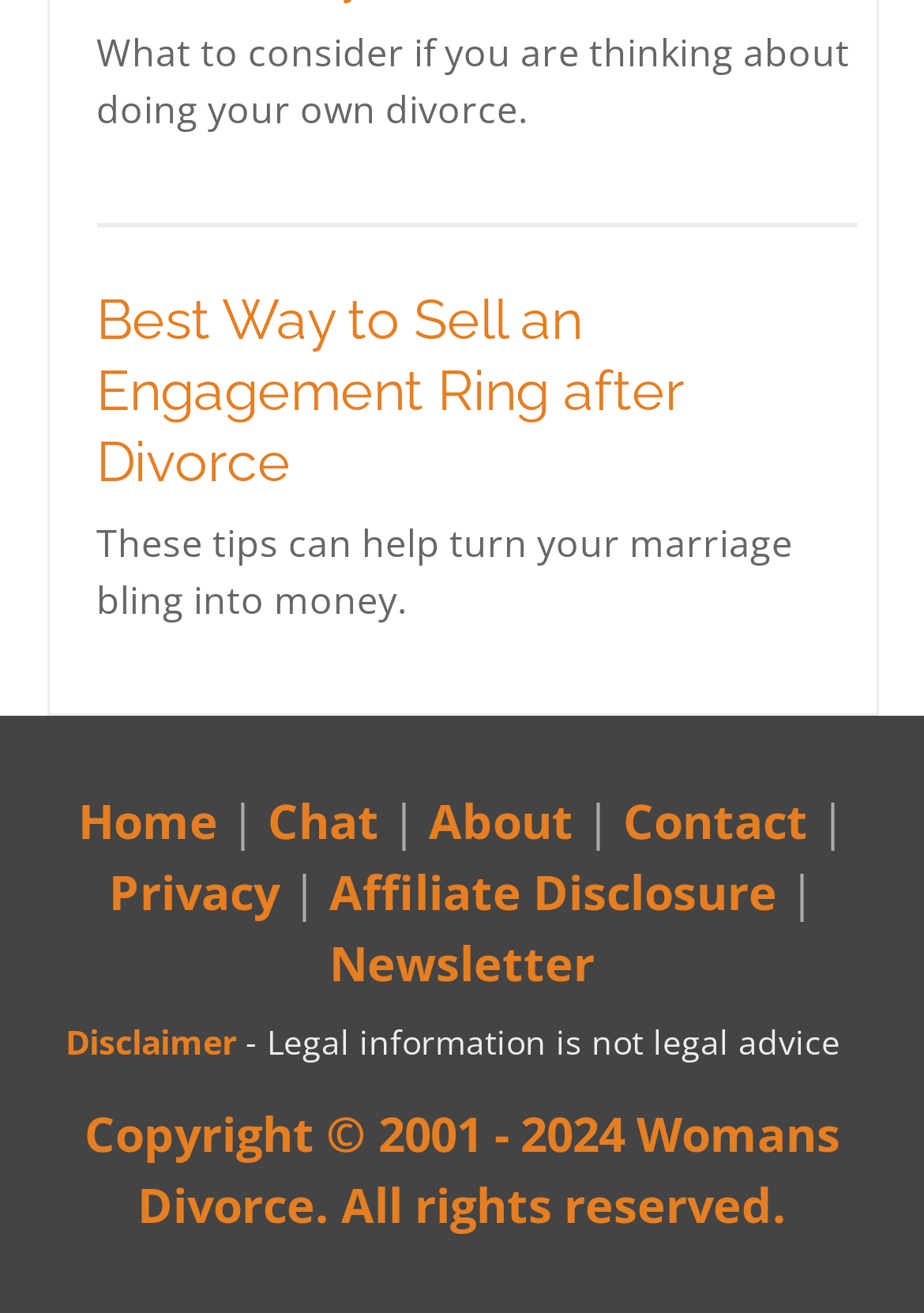Could you highlight the region that needs to be clicked to execute the instruction: "Click on 'Best Way to Sell an Engagement Ring after Divorce'"?

[0.104, 0.218, 0.737, 0.376]